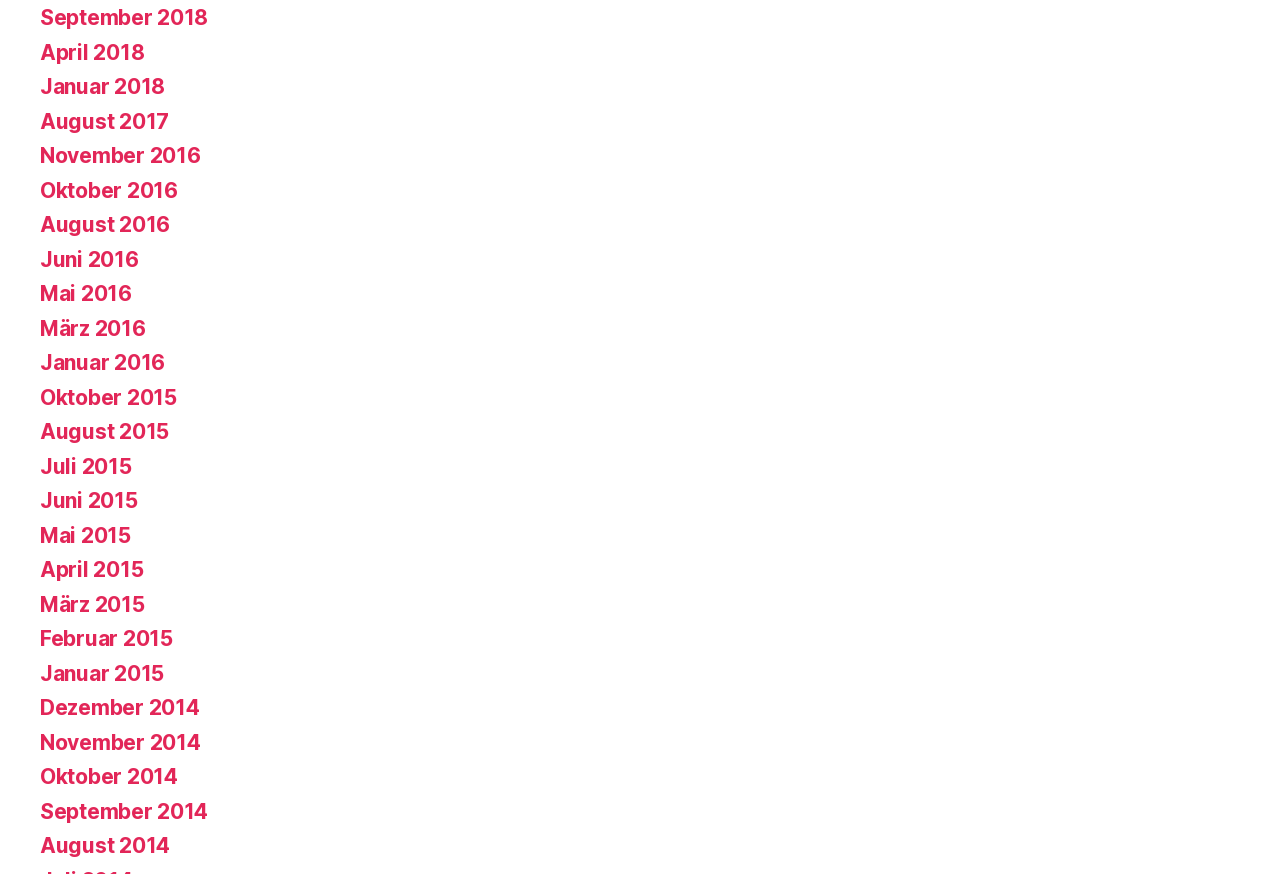Identify the bounding box coordinates for the element you need to click to achieve the following task: "view September 2018". Provide the bounding box coordinates as four float numbers between 0 and 1, in the form [left, top, right, bottom].

[0.031, 0.006, 0.163, 0.035]